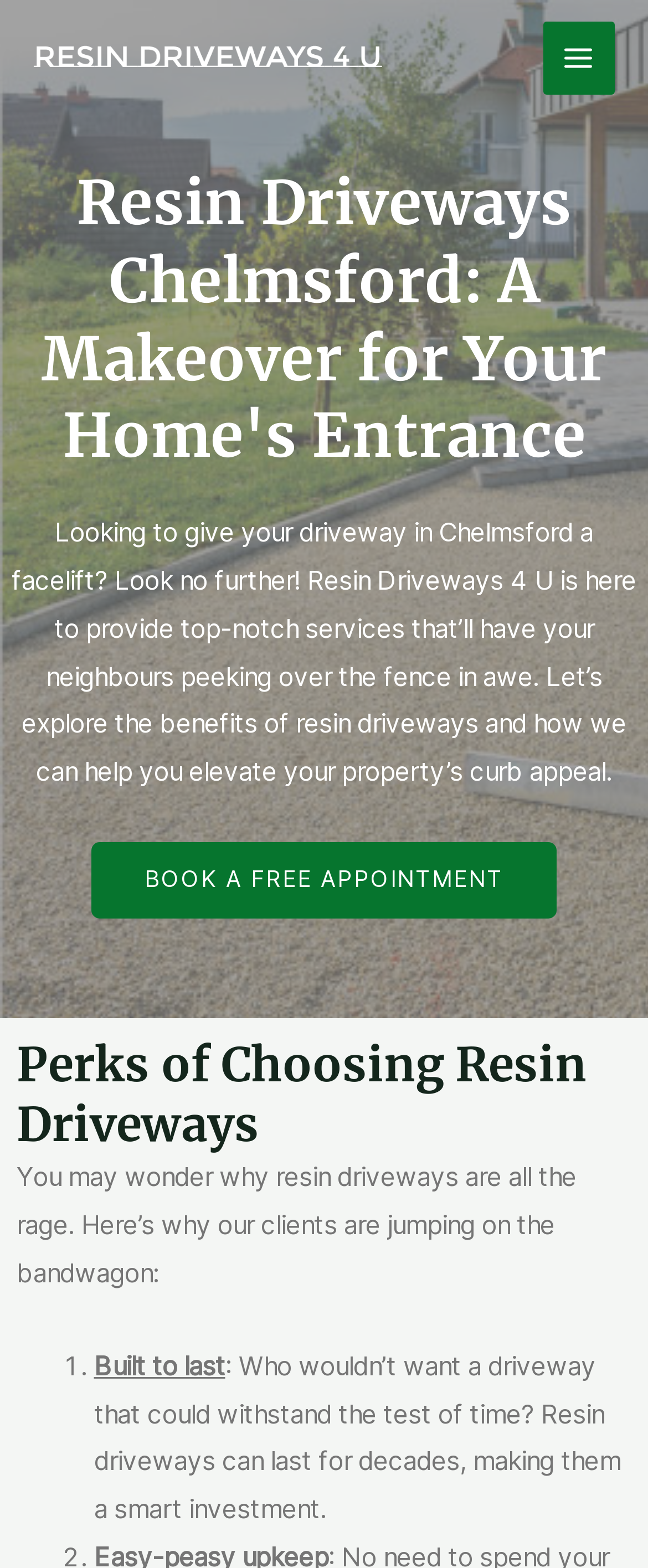What is the benefit of resin driveways mentioned in the webpage? Based on the image, give a response in one word or a short phrase.

Built to last